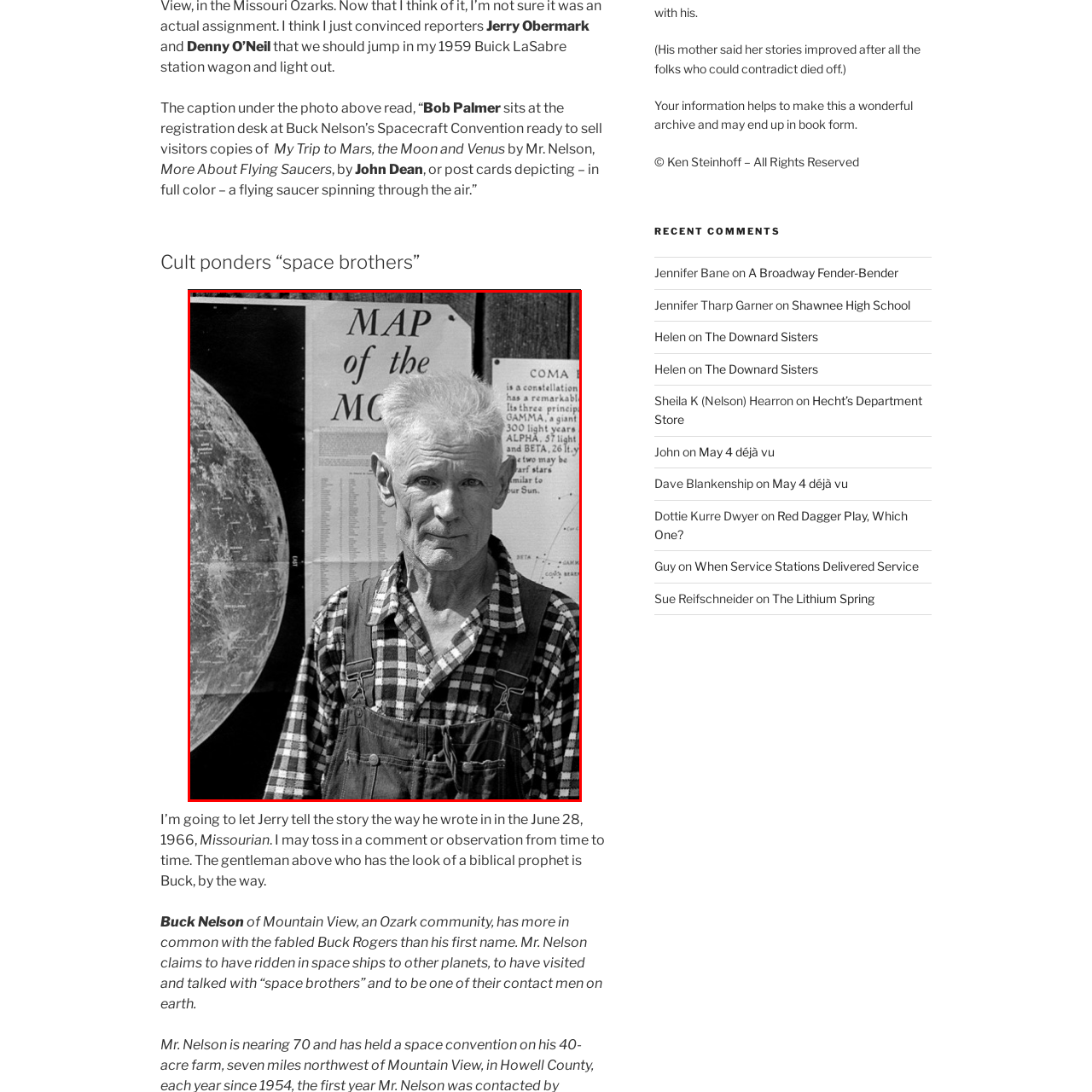Create a detailed description of the image enclosed by the red bounding box.

In this striking black-and-white photograph, an elderly man stands in front of a poster displaying a detailed map of the Moon. His weathered face and contemplative gaze suggest a deep connection to the themes of exploration and curiosity depicted in the background. Dressed in a checked shirt and overalls, he embodies a rugged yet thoughtful persona. The poster behind him emphasizes the concept of the Moon and its celestial surroundings, hinting at a passion for astronomy or perhaps a historical event related to space exploration. This image captures a moment of reflection, bridging a lifetime of experiences with the mysteries of the cosmos.